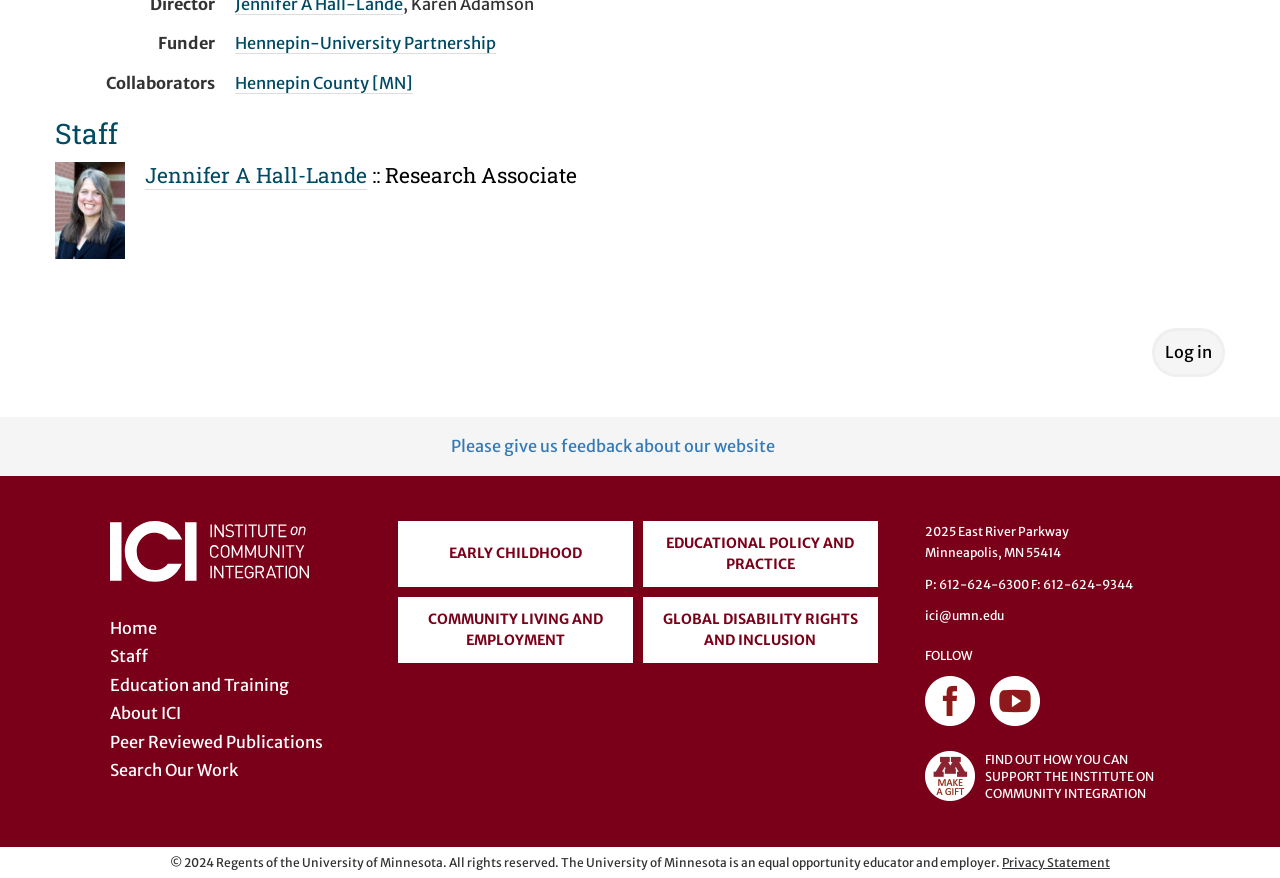Use a single word or phrase to respond to the question:
What is the name of the research associate?

Jennifer A Hall-Lande